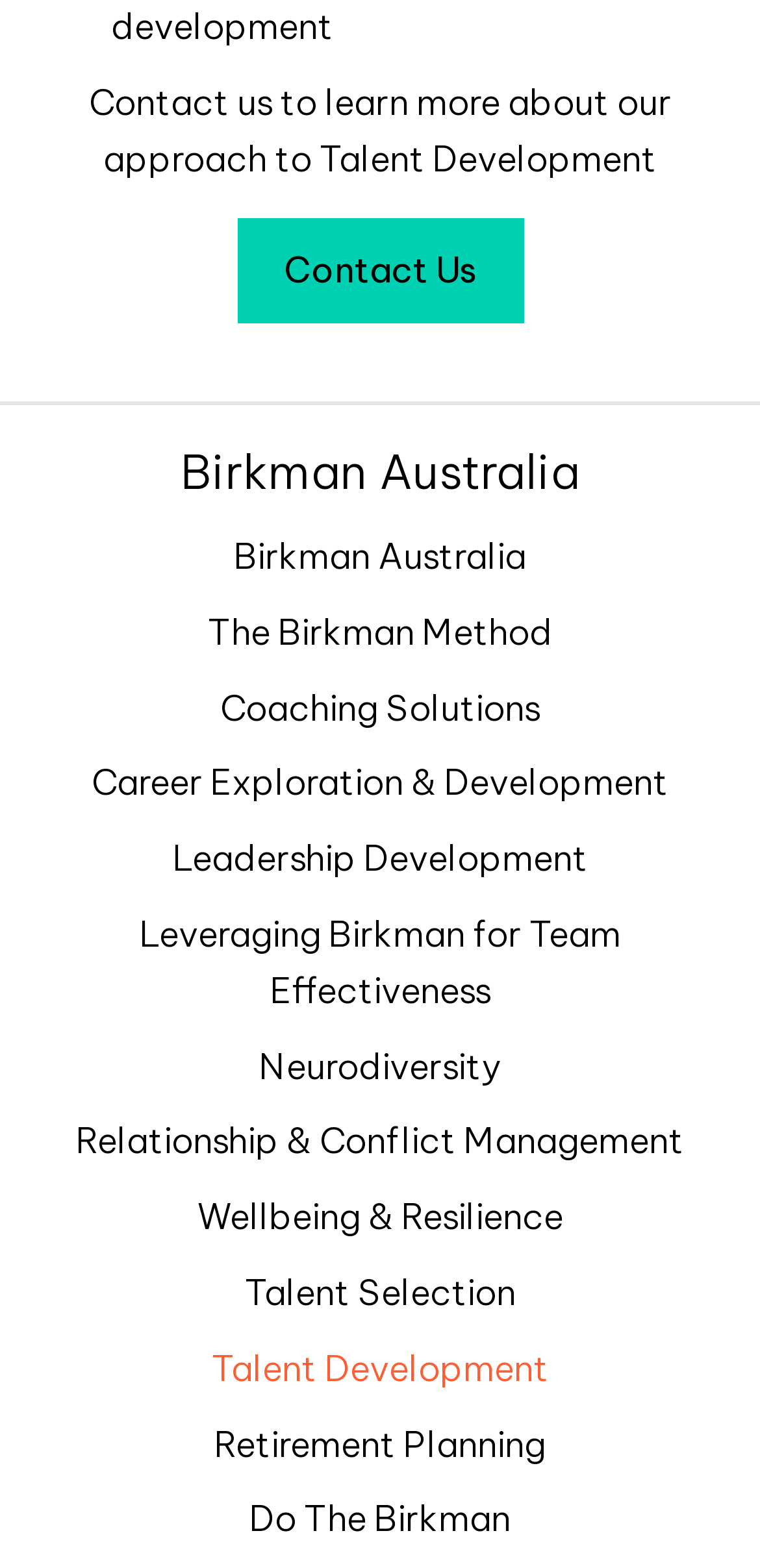What is the last item in the list of links?
Answer the question based on the image using a single word or a brief phrase.

Do The Birkman